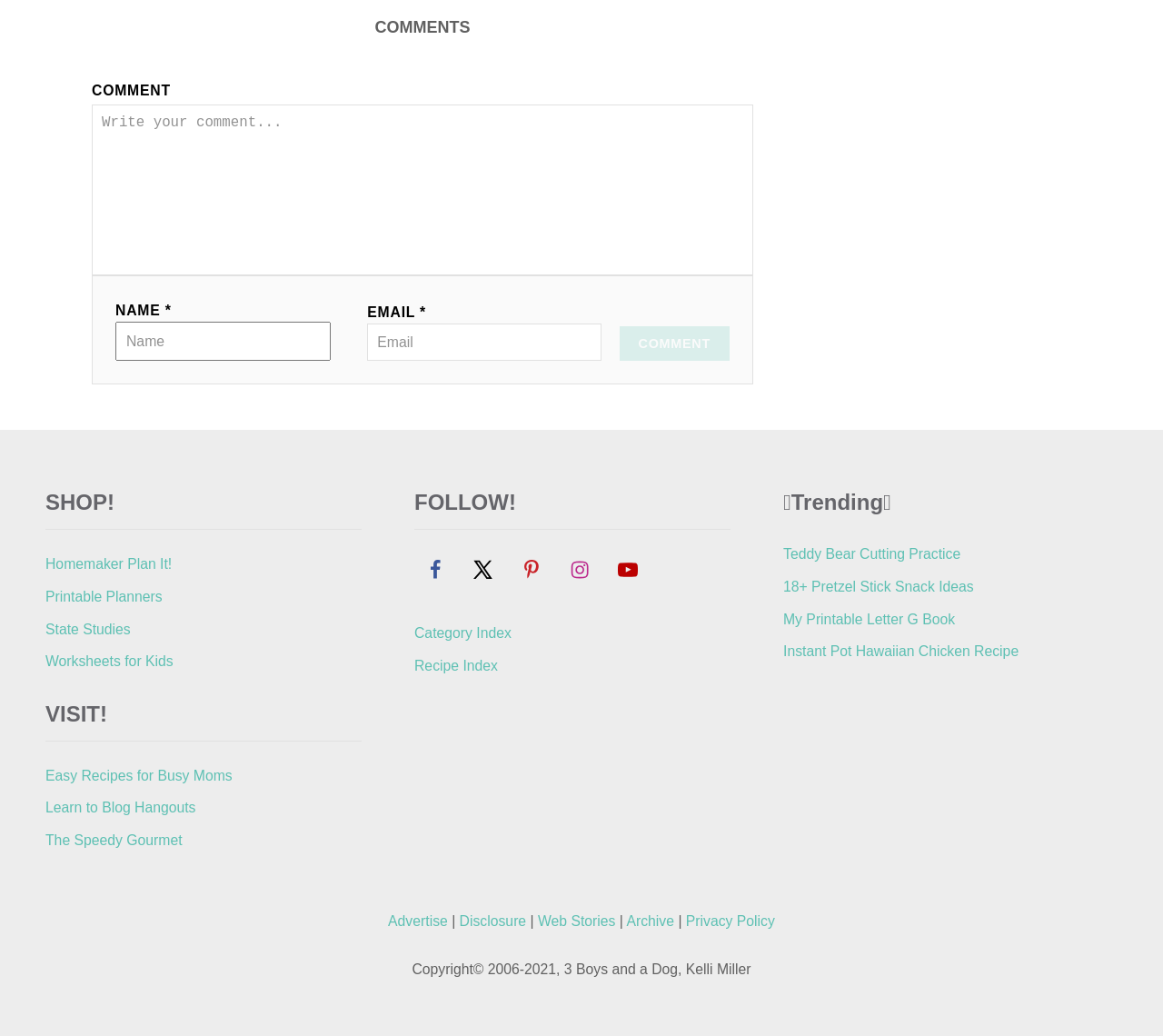Please identify the bounding box coordinates of the element that needs to be clicked to perform the following instruction: "Read the Instant Pot Hawaiian Chicken Recipe".

[0.673, 0.613, 0.945, 0.645]